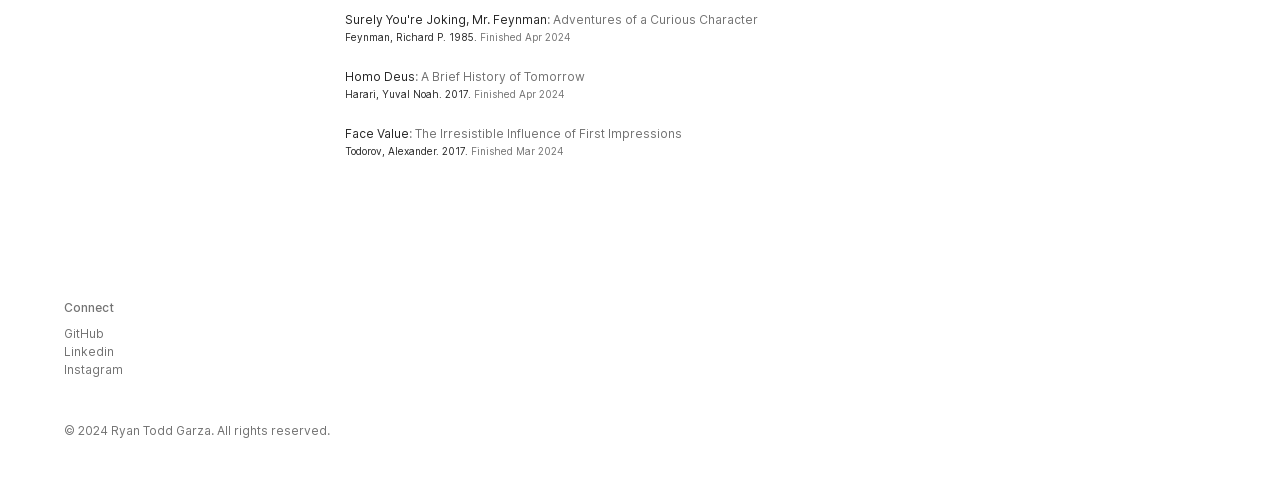What is the year of publication of 'Face Value'?
Using the image, provide a concise answer in one word or a short phrase.

2017